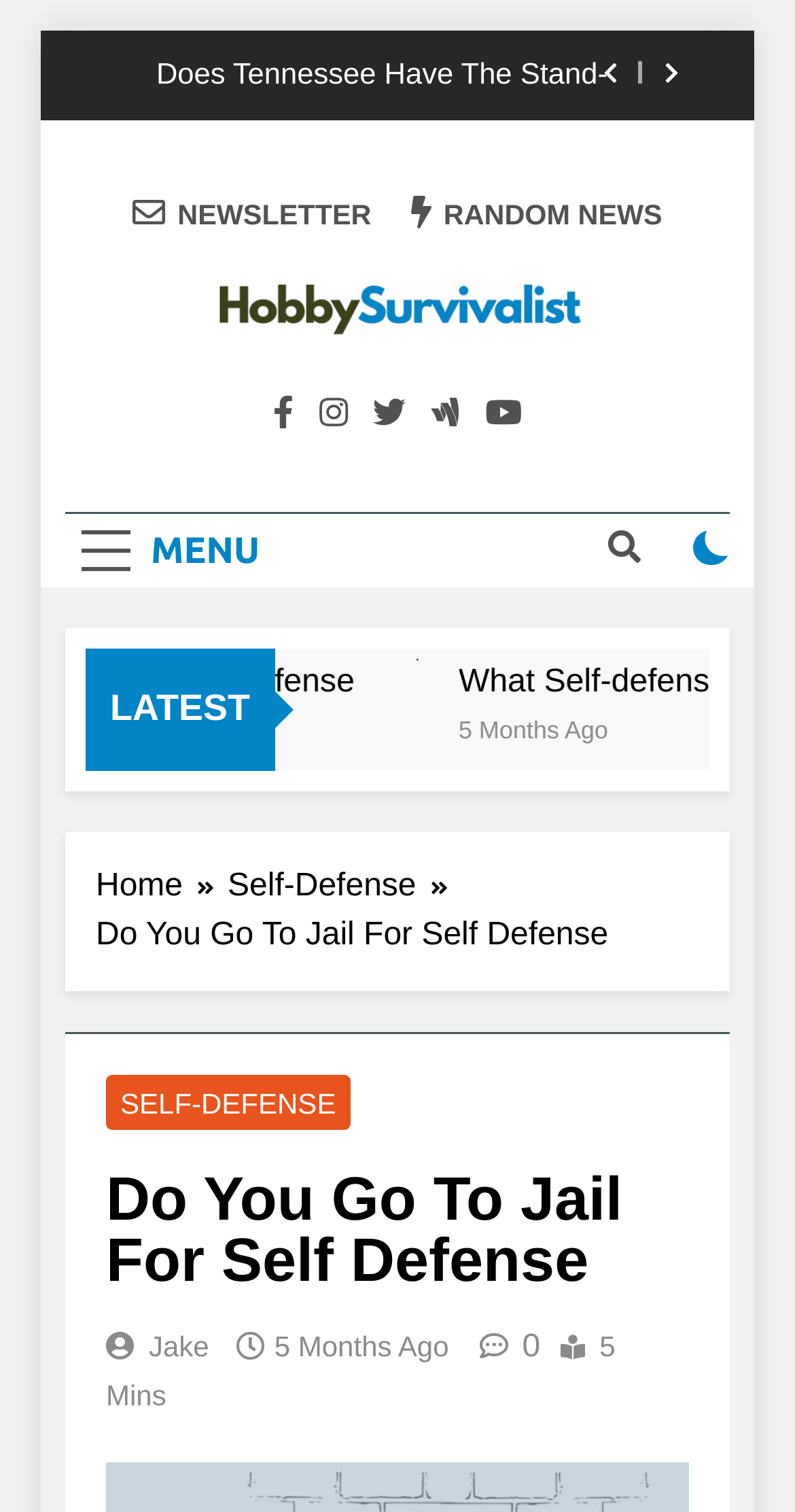What is the related topic mentioned in the sidebar?
Please provide a comprehensive answer to the question based on the webpage screenshot.

I found this related topic by looking at the sidebar section, which lists several links. One of the links is titled 'How To Hold A Knife For Self Defense', which suggests that it is a related topic to the current article.